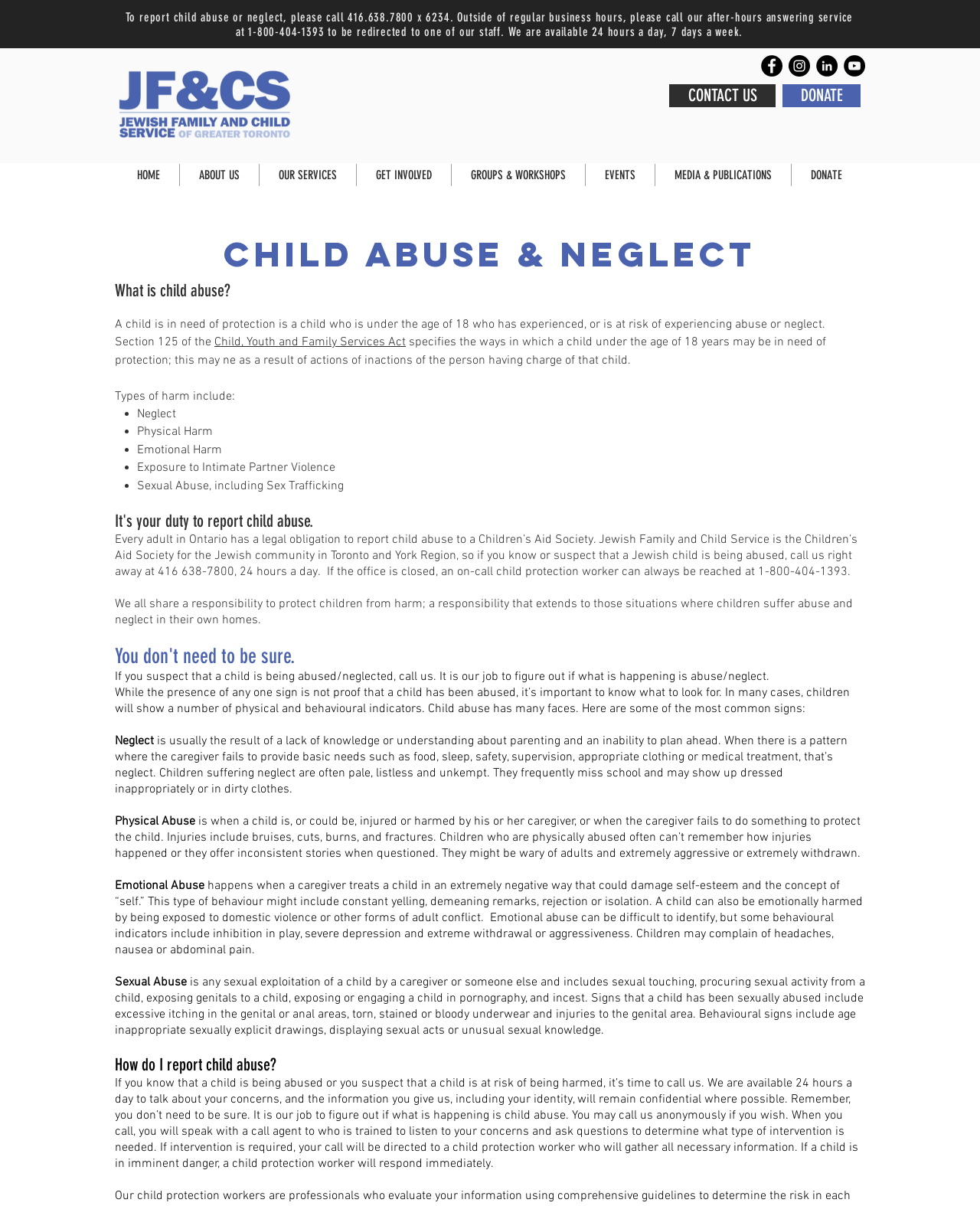Please identify the bounding box coordinates of the area that needs to be clicked to fulfill the following instruction: "report child abuse."

[0.683, 0.07, 0.791, 0.089]